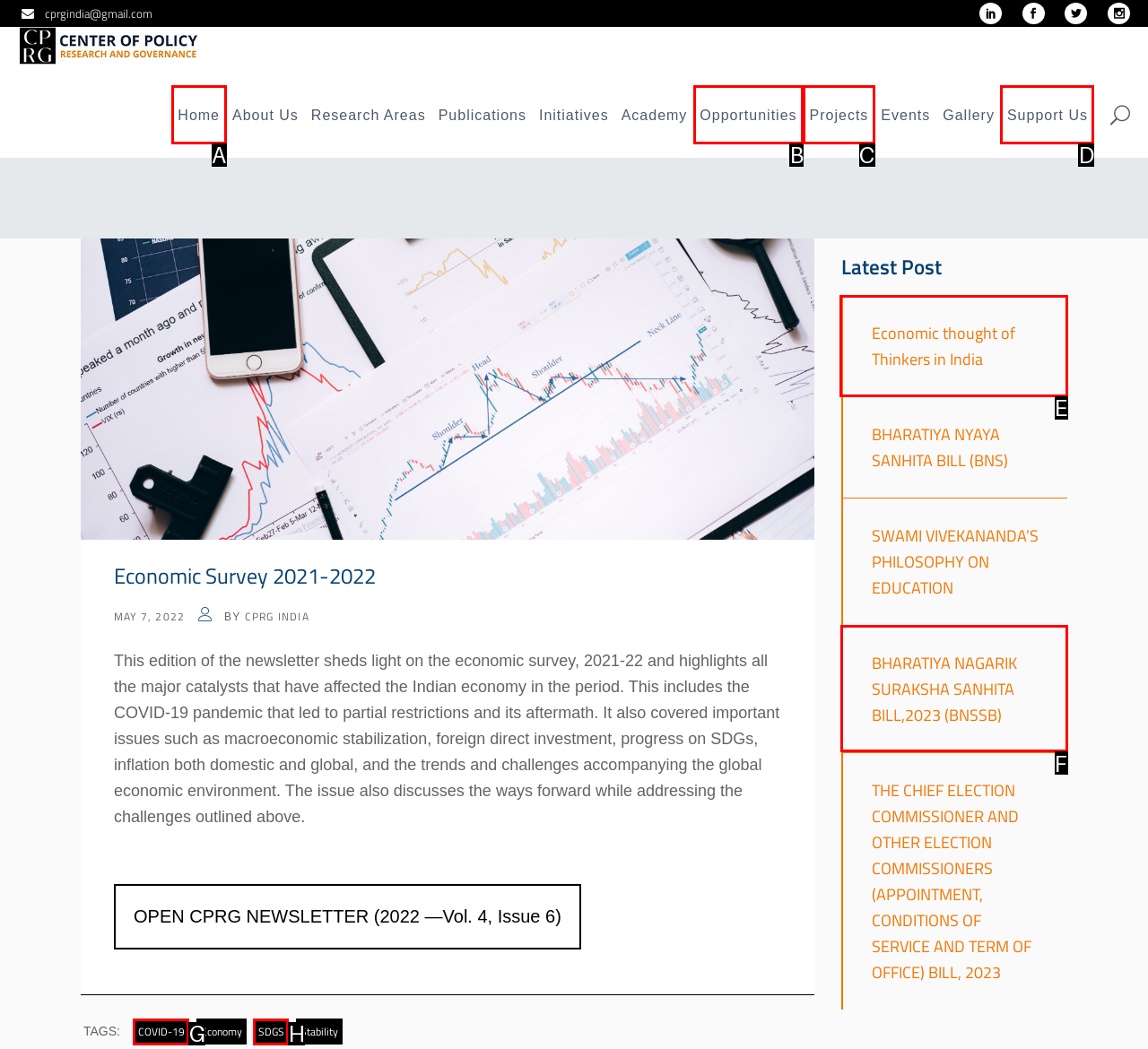Identify the HTML element to click to fulfill this task: View the 'Economic thought of Thinkers in India' post
Answer with the letter from the given choices.

E